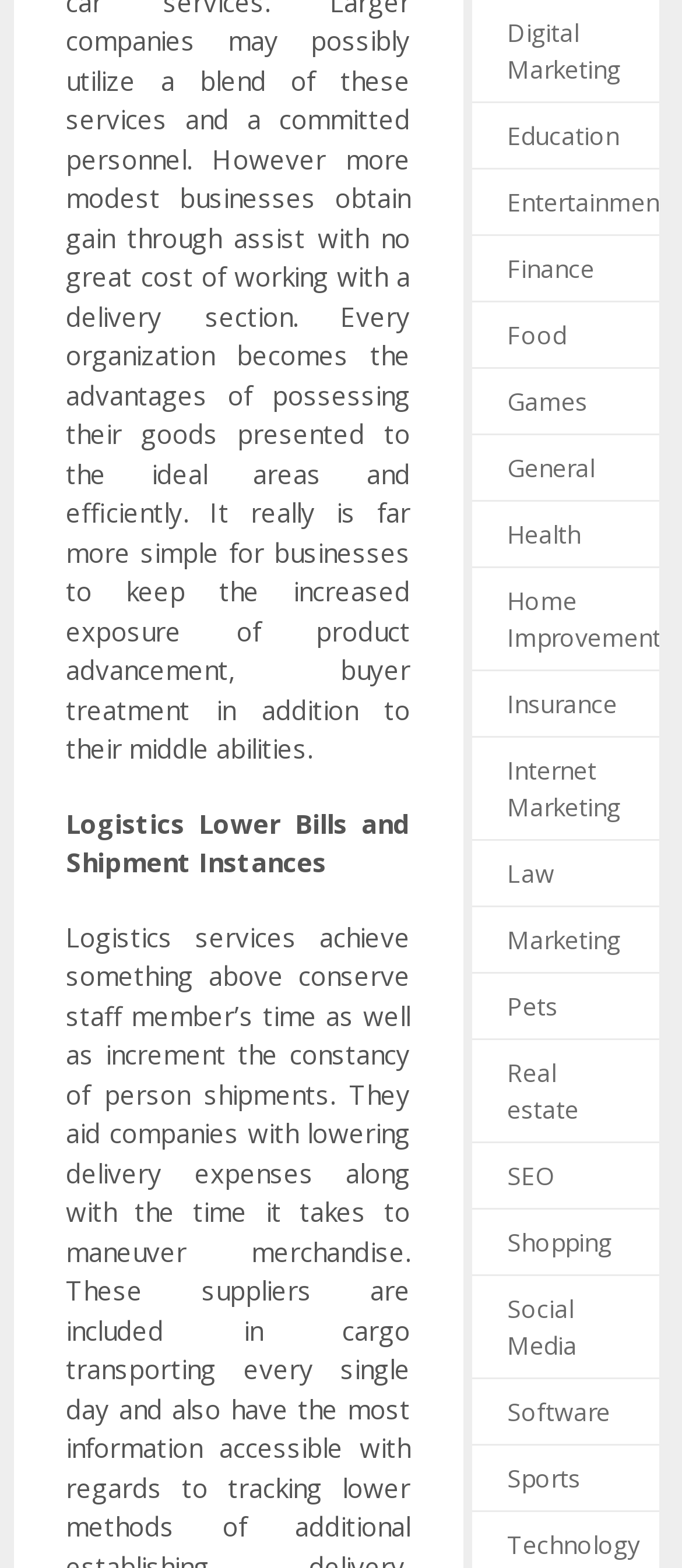Find the bounding box coordinates for the element described here: "Digital Marketing".

[0.743, 0.009, 0.91, 0.054]